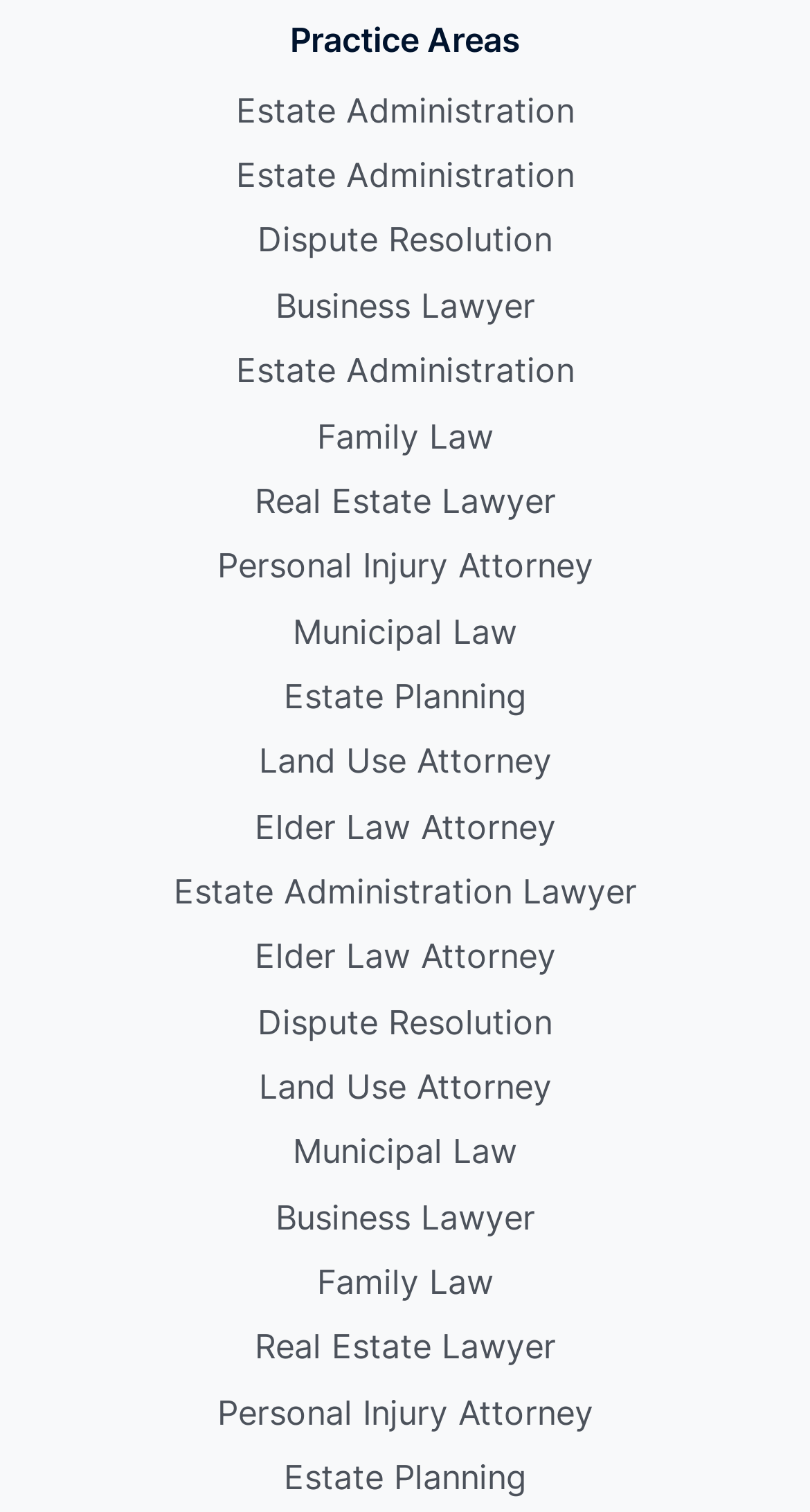Please provide a one-word or phrase answer to the question: 
Is there a link related to family law?

Yes